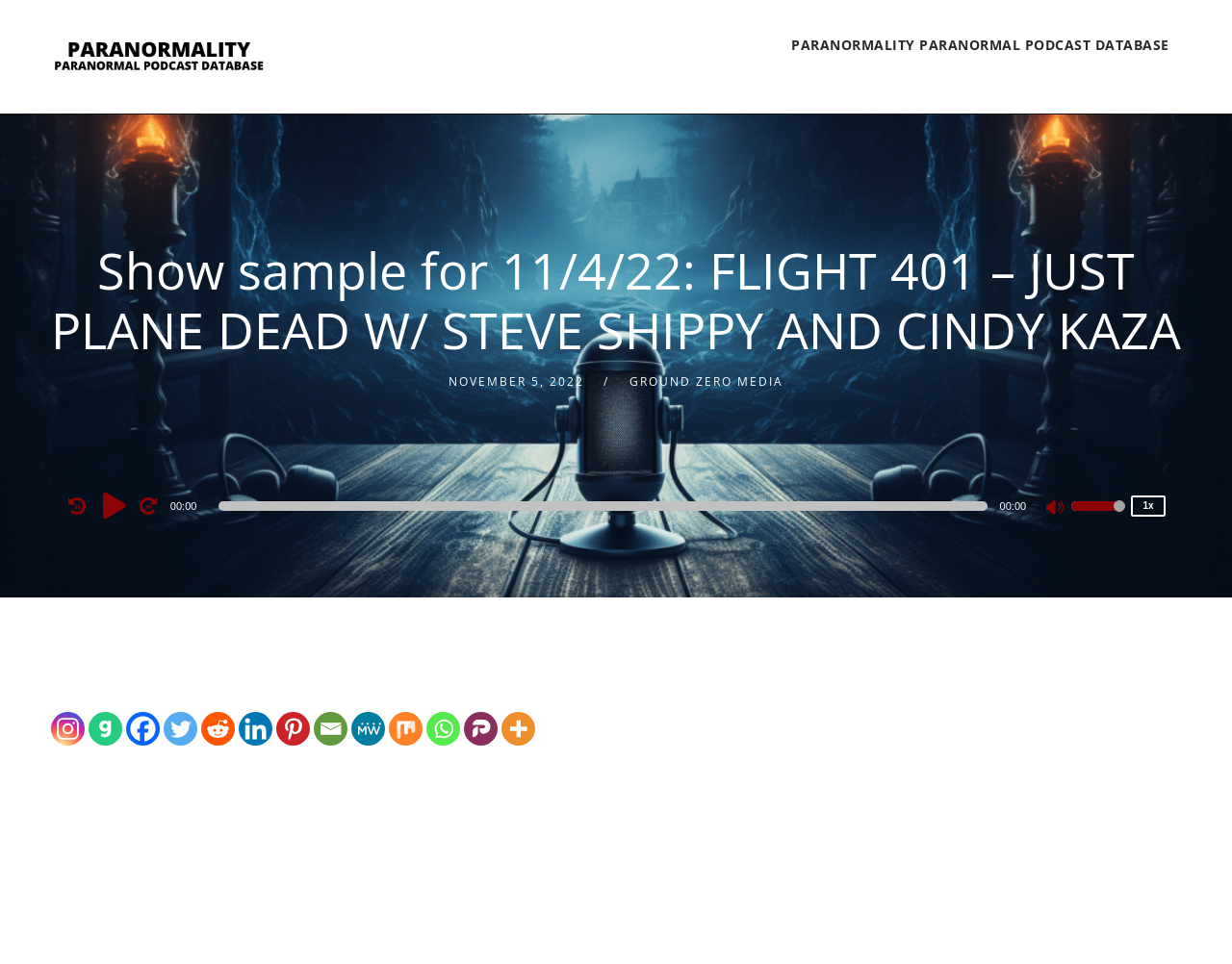Please answer the following question using a single word or phrase: 
What is the name of the podcast?

Paranormality Radio